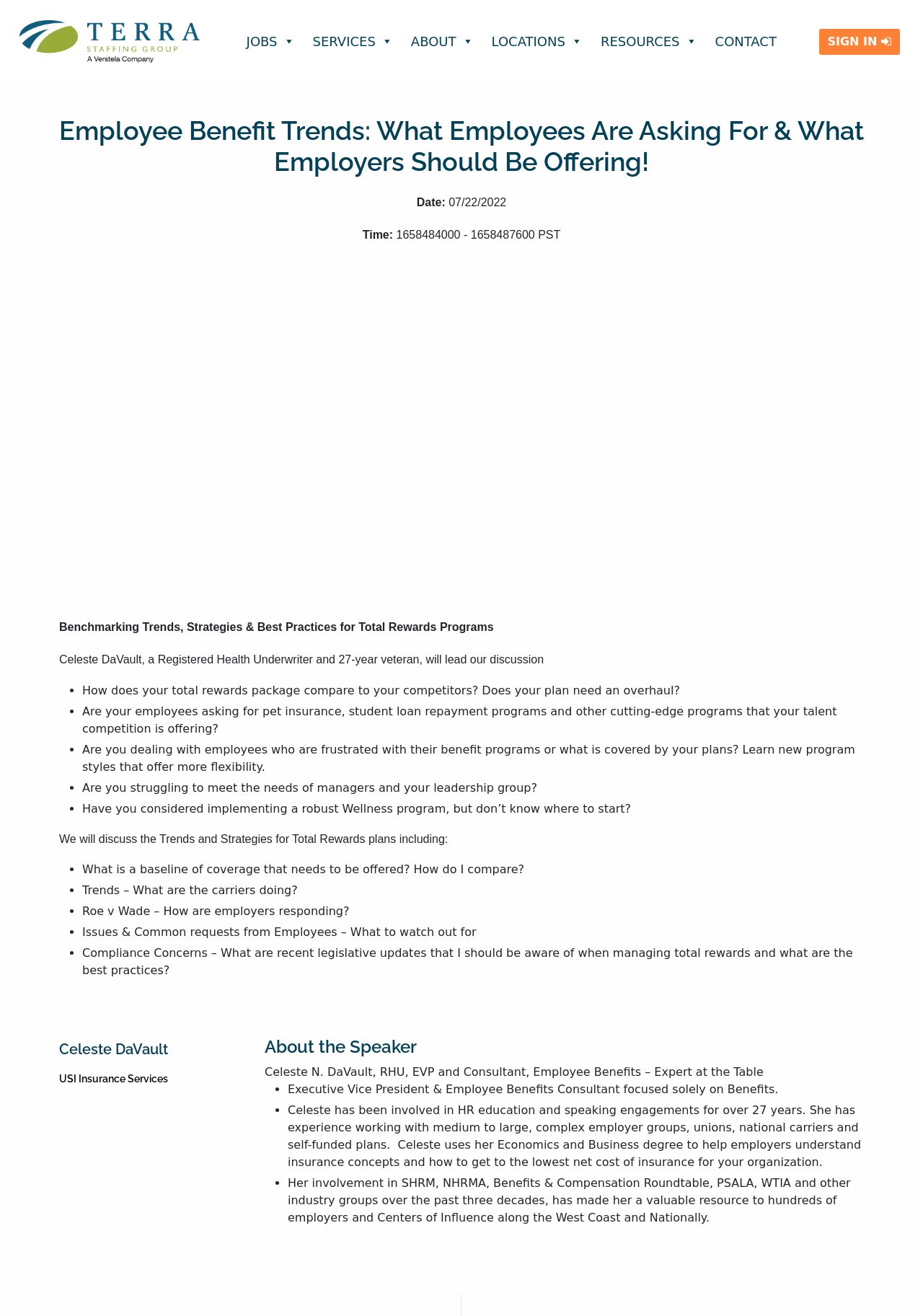Please identify the bounding box coordinates of the area that needs to be clicked to fulfill the following instruction: "Search by tag 'alzheimer's'."

None